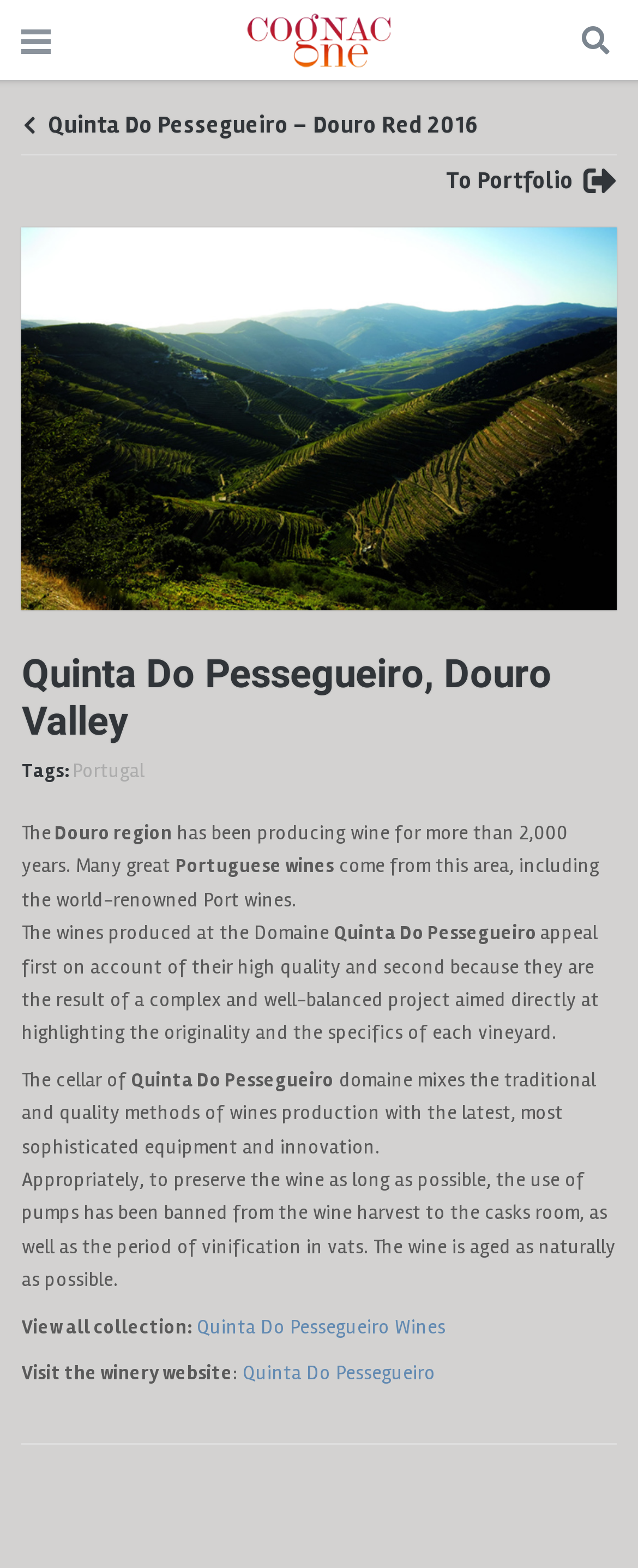Extract the main title from the webpage and generate its text.

Quinta Do Pessegueiro, Douro Valley